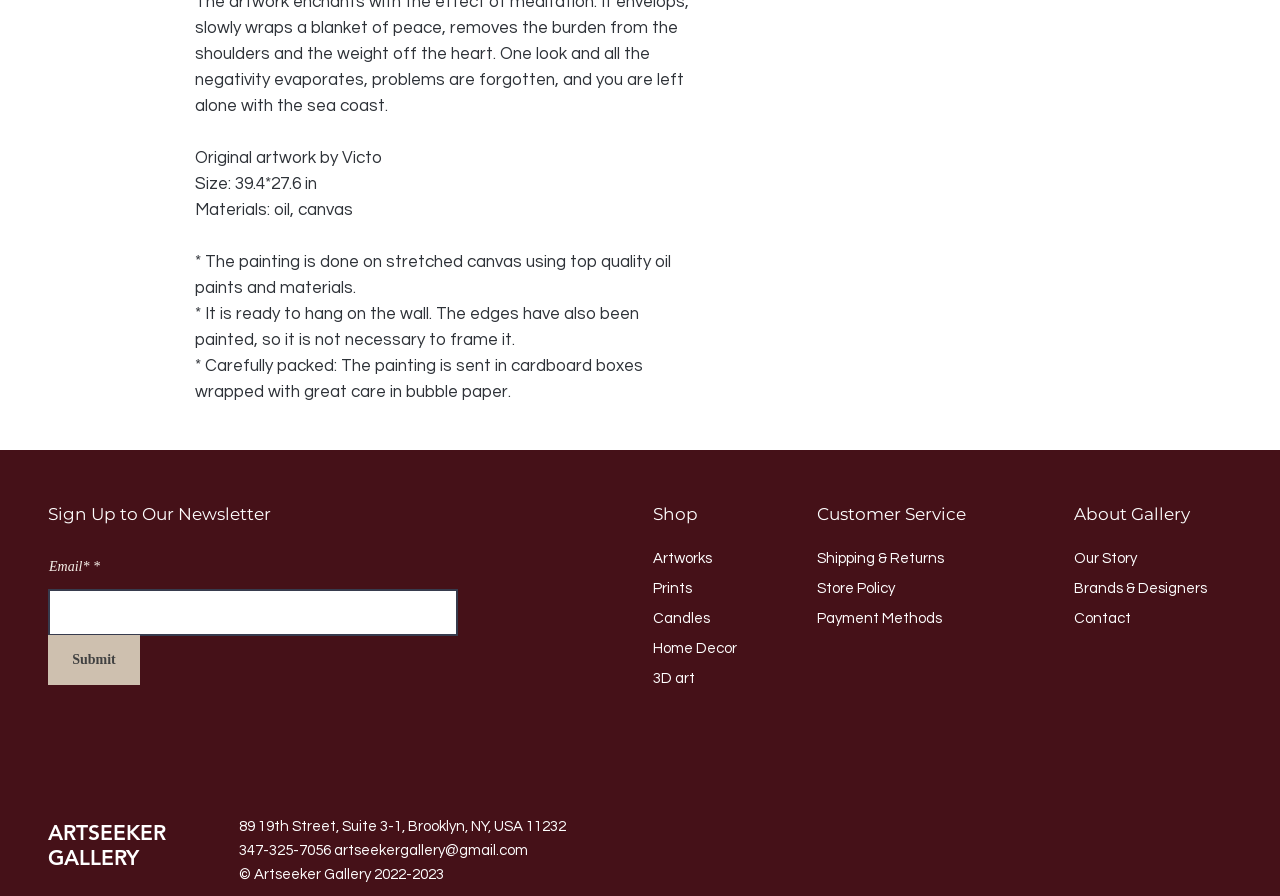What is the email address of the gallery?
Please analyze the image and answer the question with as much detail as possible.

I found the email address of the gallery by looking at the text '347-325-7056 artseekergallery@gmail.com' which is located at the bottom of the webpage, below the address of the gallery.